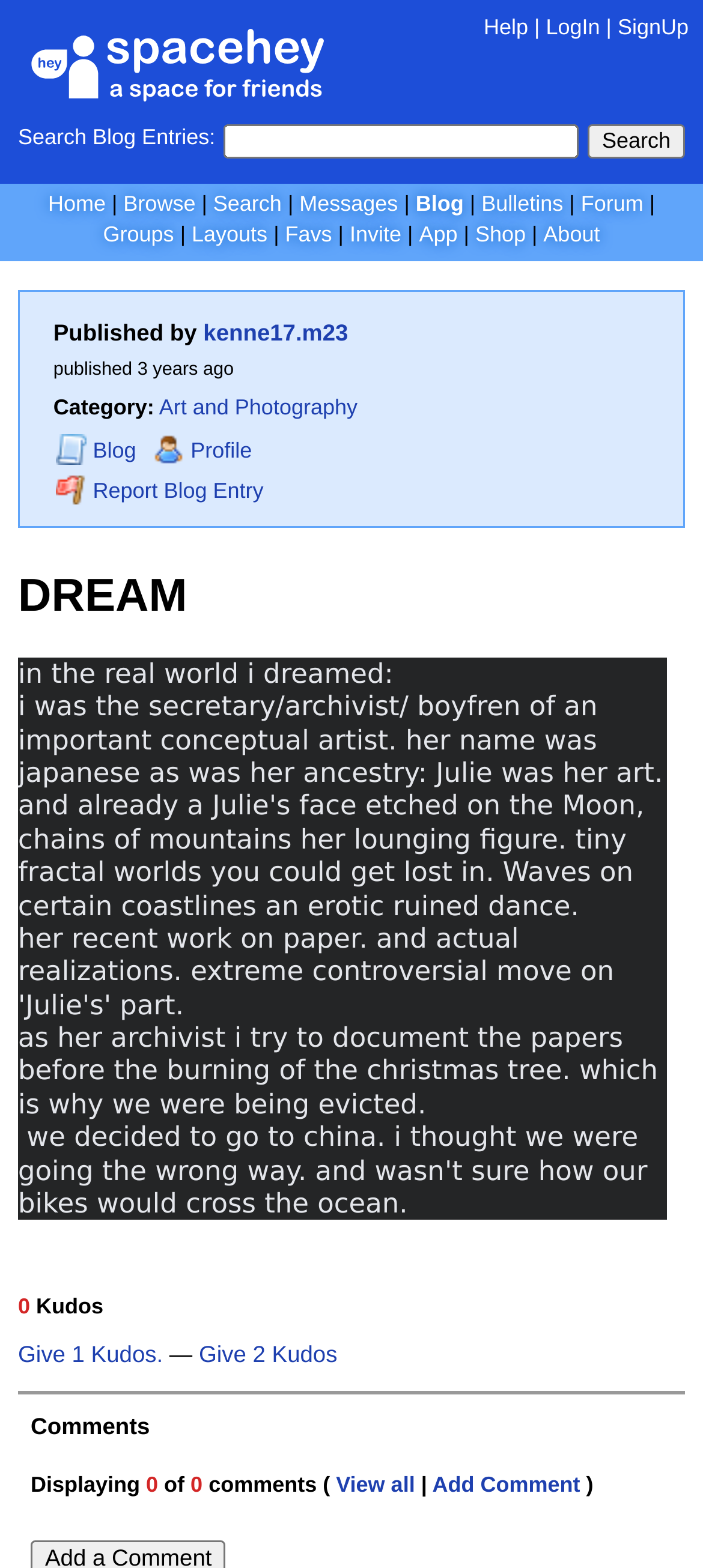Determine the bounding box coordinates of the section I need to click to execute the following instruction: "Add Comment". Provide the coordinates as four float numbers between 0 and 1, i.e., [left, top, right, bottom].

[0.615, 0.938, 0.825, 0.955]